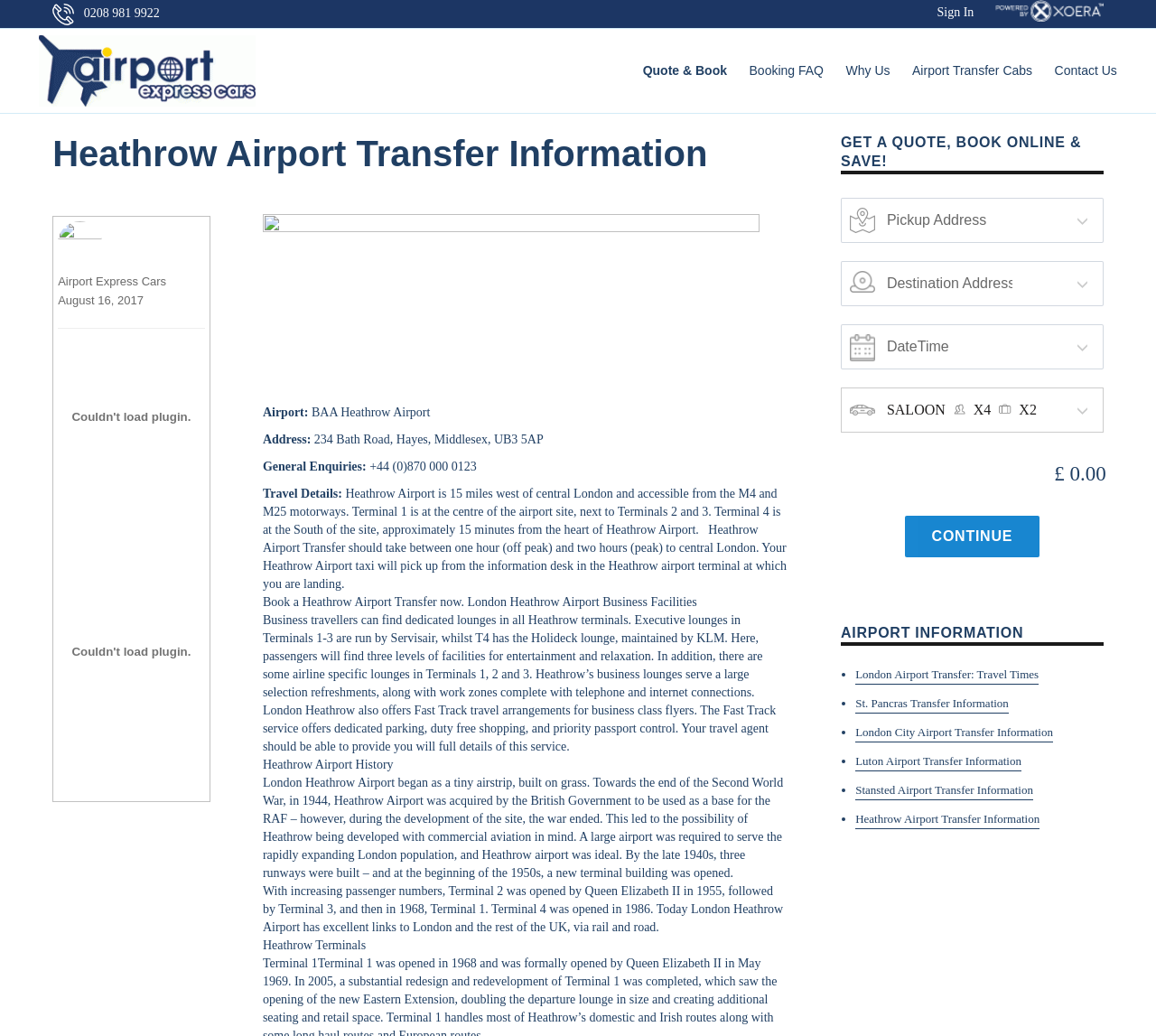What is the name of the lounge in Terminal 4?
Kindly offer a detailed explanation using the data available in the image.

I found the name of the lounge in Terminal 4 by reading the 'Business travellers' section on the webpage. According to the text, the lounge in Terminal 4 is called the Holideck lounge, which is maintained by KLM.